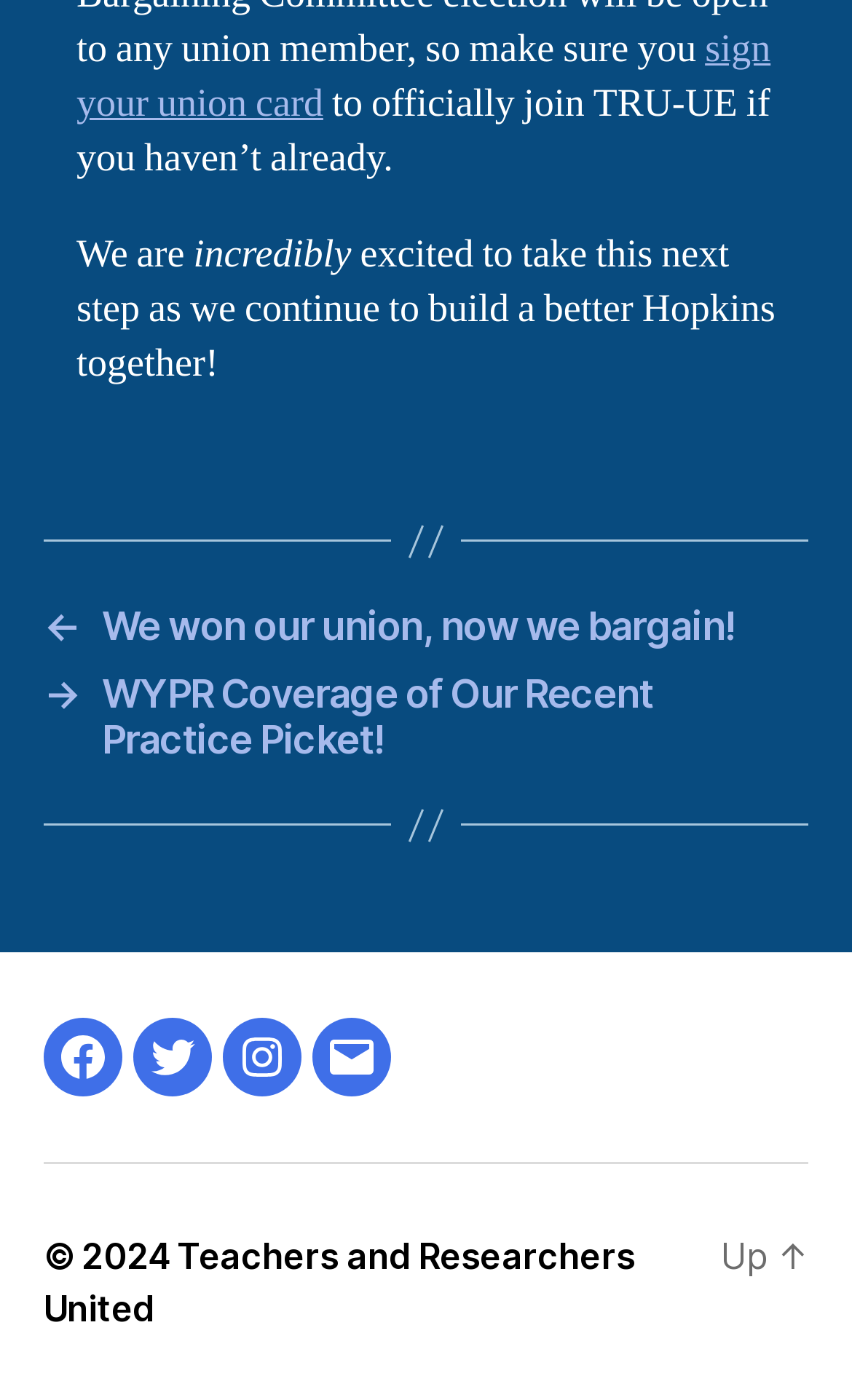Please specify the bounding box coordinates of the region to click in order to perform the following instruction: "Read the post about bargaining".

[0.051, 0.431, 0.949, 0.464]